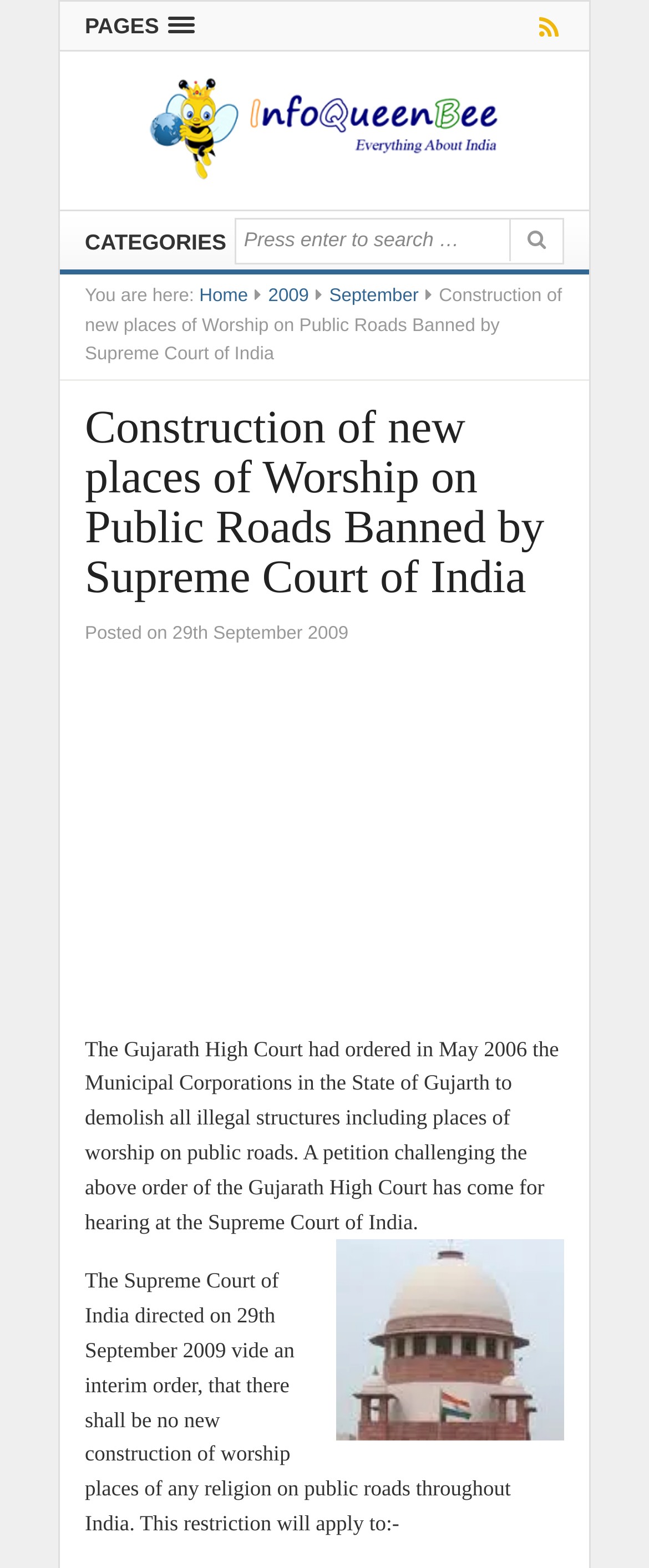Describe all the key features and sections of the webpage thoroughly.

The webpage is about a news article discussing the Supreme Court of India's order to ban the construction of new places of worship on public roads. 

At the top left, there is a link "PAGES" with a popup menu. Next to it, on the top right, there is a link with an icon '\uf09e'. Below these links, there is a logo "Infoqueenbee" with an image, and a link "CATEGORIES" with a popup menu. 

On the top middle, there is a search bar with a searchbox and a button with a magnifying glass icon. 

Below the search bar, there is a breadcrumb navigation showing the current location, with links to "Home", "2009", and "September". 

The main content of the webpage is a news article with a heading "Construction of new places of Worship on Public Roads Banned by Supreme Court of India". The article is divided into several paragraphs. The first paragraph mentions the Gujarath High Court's order in May 2006 to demolish illegal structures, including places of worship, on public roads. 

Below the first paragraph, there is an advertisement iframe. The second paragraph explains the Supreme Court of India's interim order on 29th September 2009, banning the construction of new worship places on public roads throughout India.